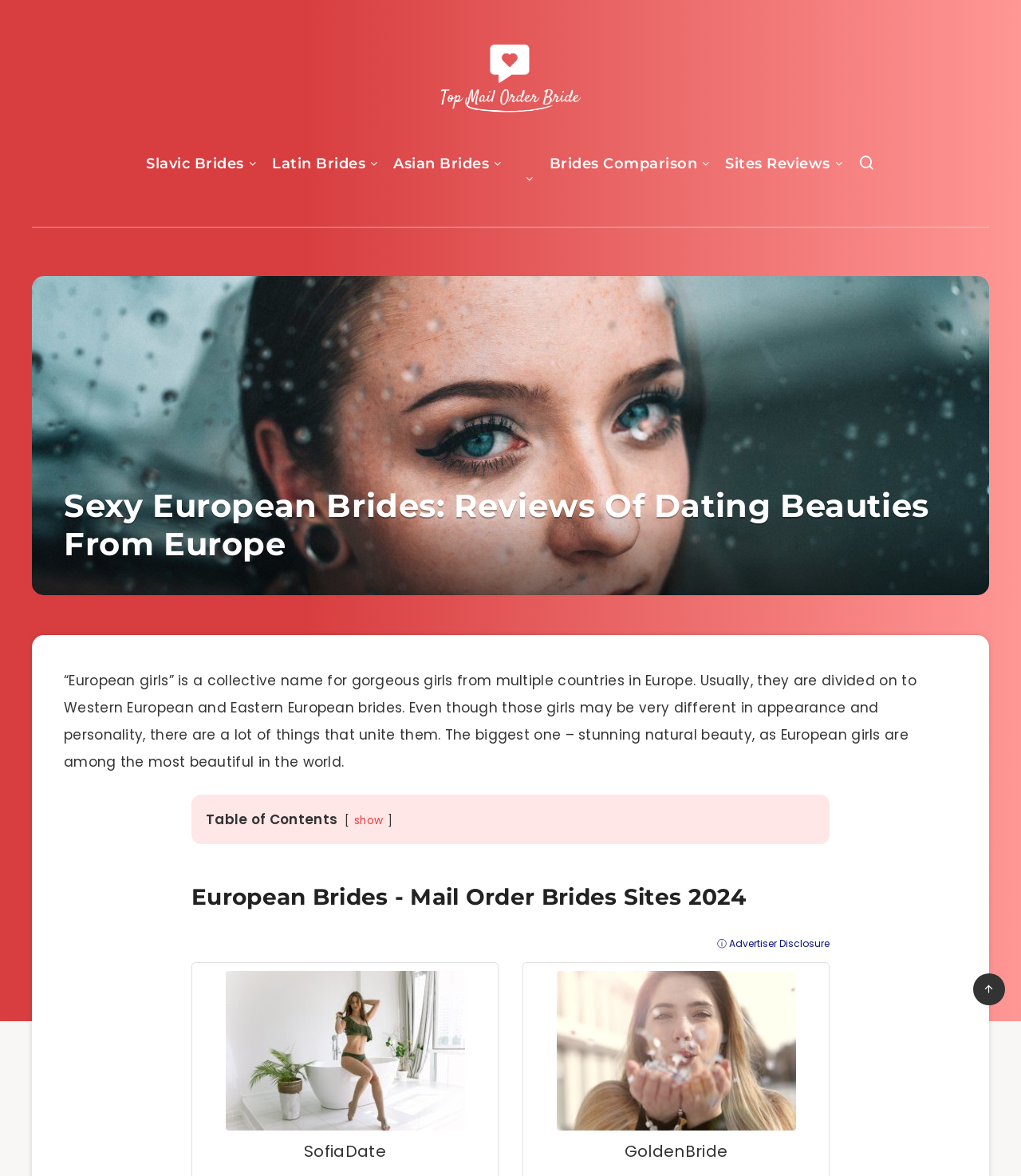Please identify the bounding box coordinates of the clickable area that will allow you to execute the instruction: "View Slavic Brides".

[0.143, 0.13, 0.239, 0.152]